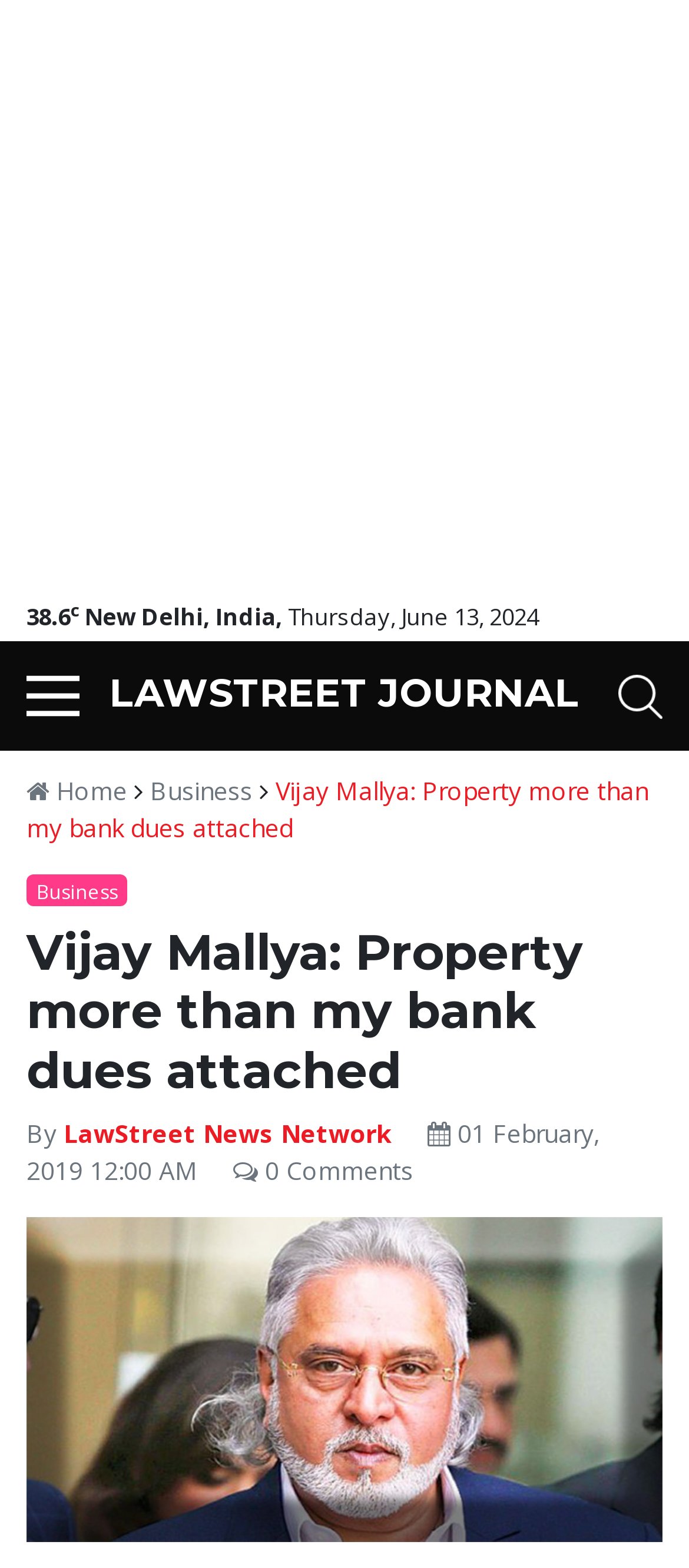Based on the image, give a detailed response to the question: What is the date of the article?

I found the date of the article by looking at the text '01 February, 2019 12:00 AM' which is located below the author's name and above the comments section.